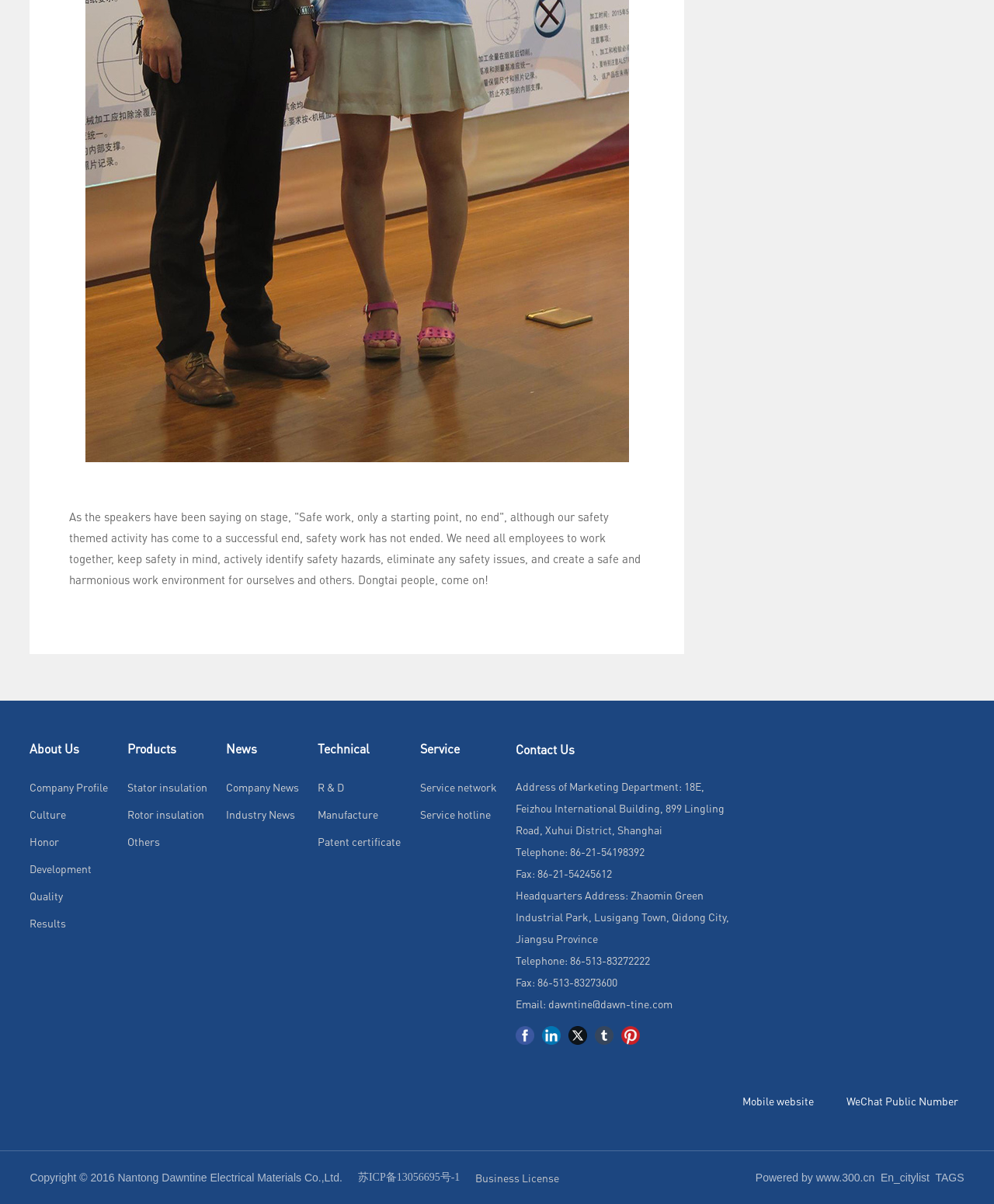How can I contact the company's marketing department?
Provide a thorough and detailed answer to the question.

The contact information of the company's marketing department is provided on the webpage, which includes the address, telephone number, fax number, and email address.